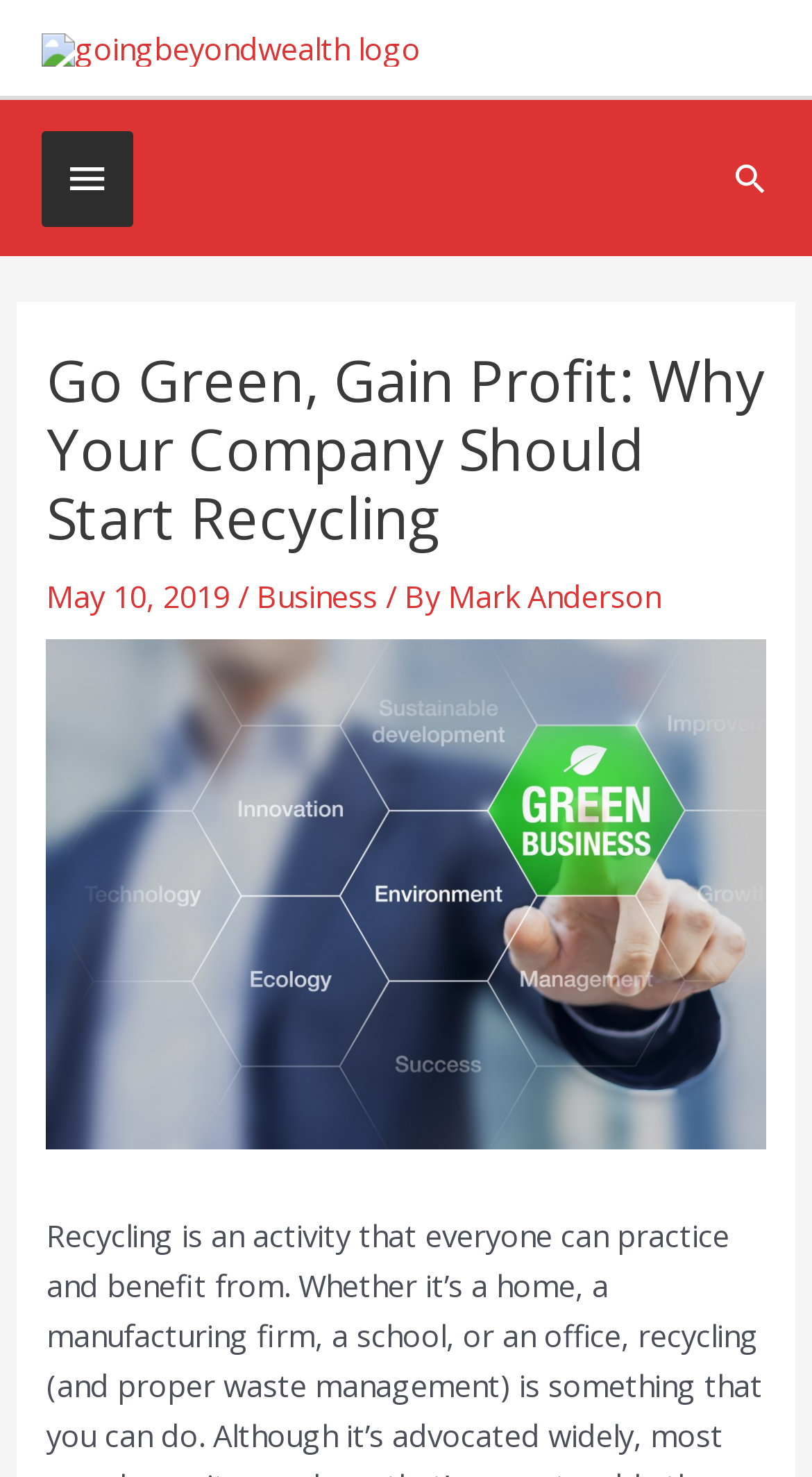What is the date of the article?
Using the image, provide a concise answer in one word or a short phrase.

May 10, 2019